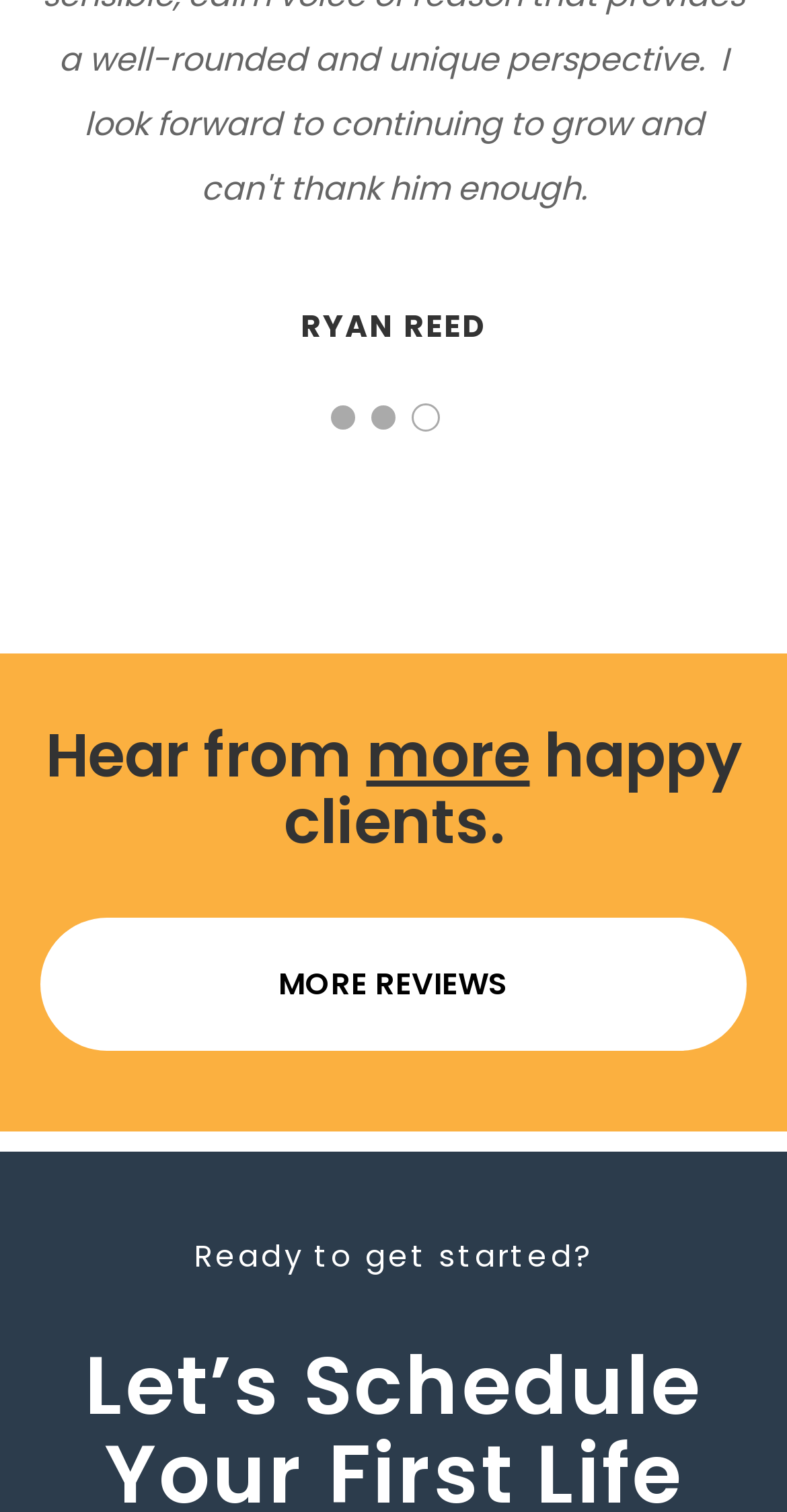How many links are there above the 'Hear from more happy clients.' heading?
Relying on the image, give a concise answer in one word or a brief phrase.

3